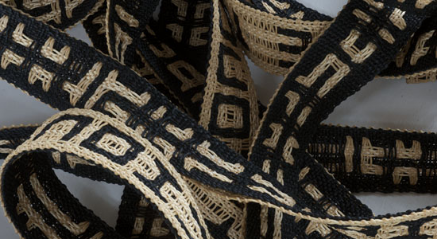What is the focus of Deborah Valoma's artistic practice?
Look at the image and answer the question using a single word or phrase.

Cultural significance and historical legacy of textiles